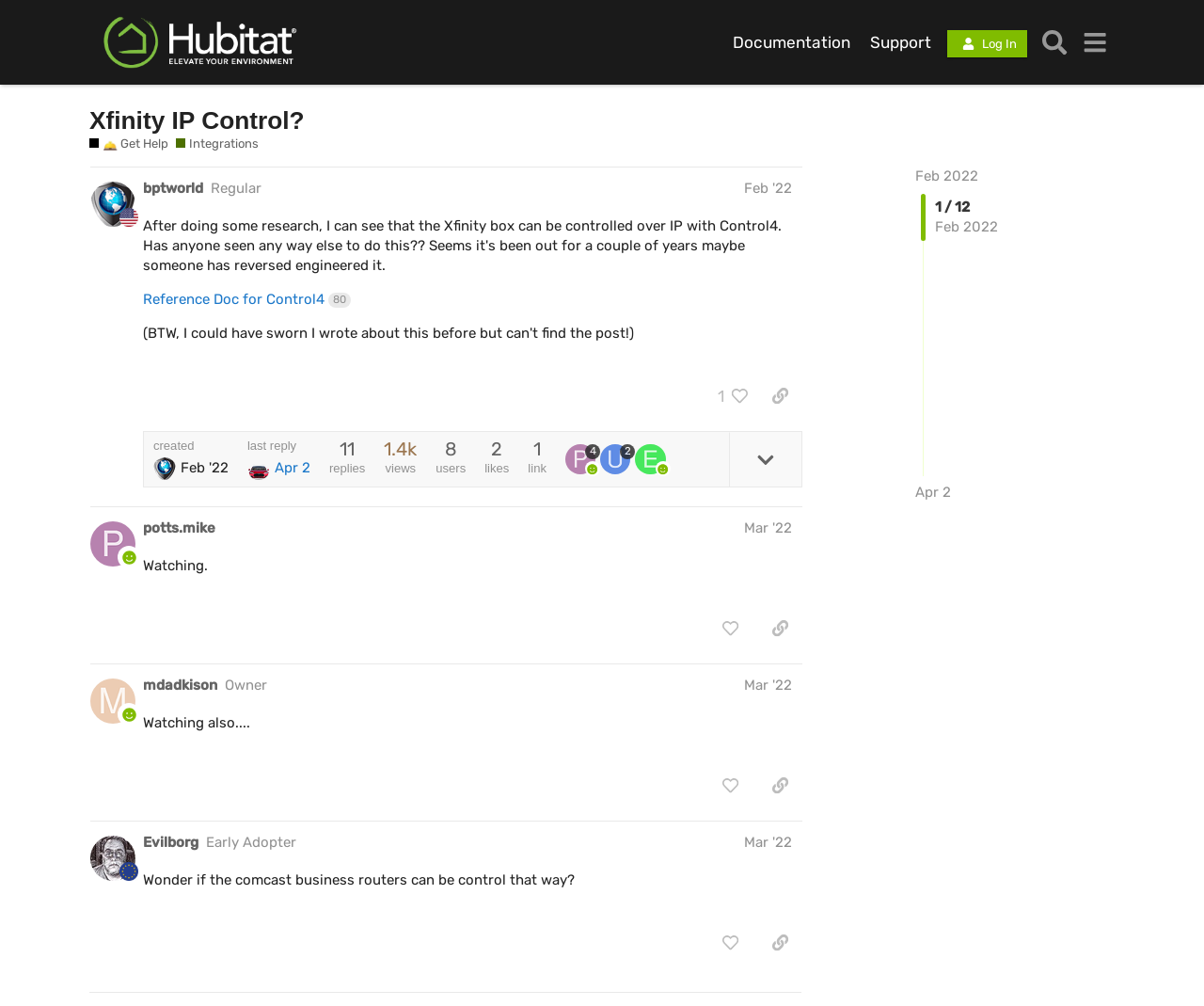Determine the coordinates of the bounding box for the clickable area needed to execute this instruction: "Get help from the community".

[0.074, 0.135, 0.14, 0.152]